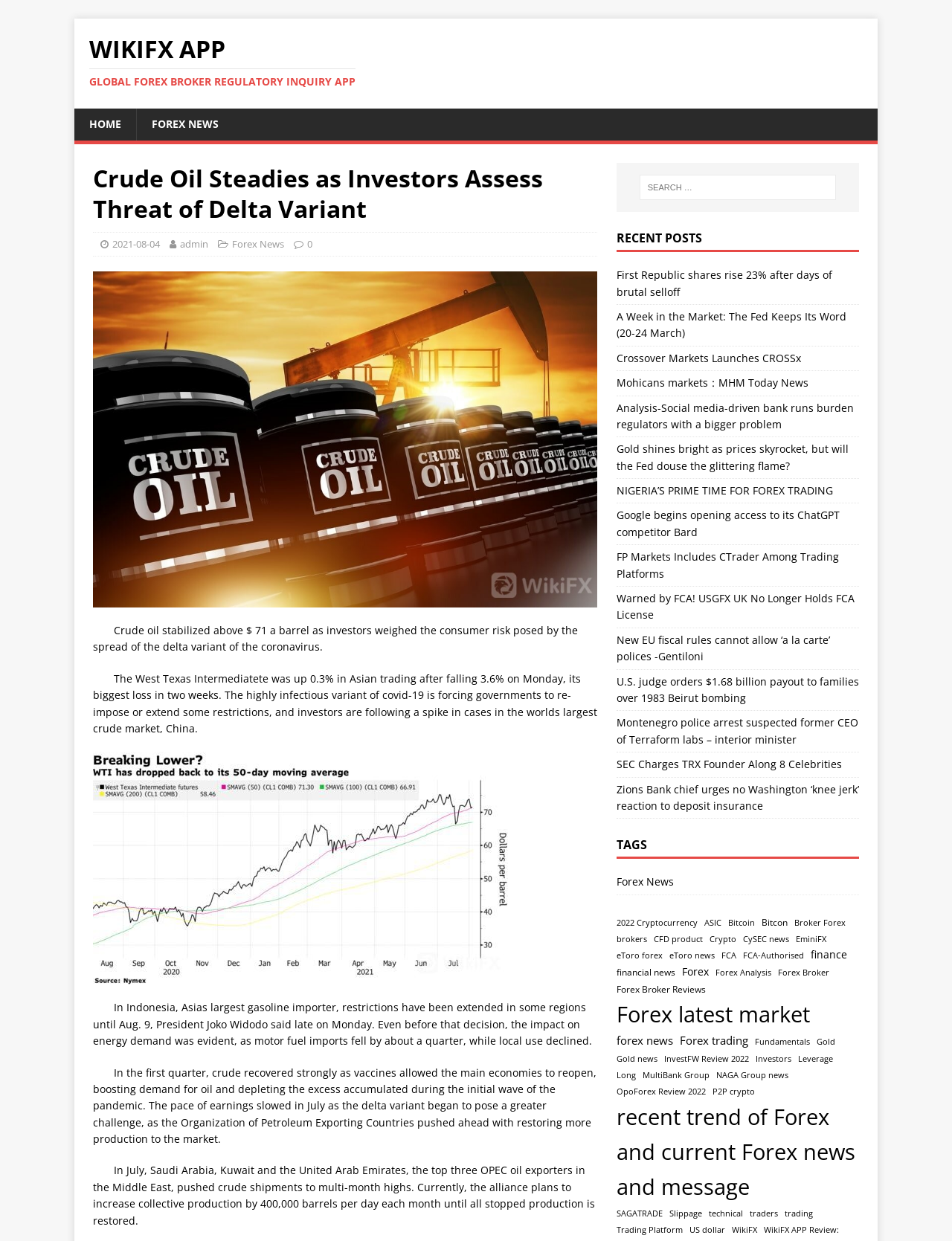Answer the following in one word or a short phrase: 
What is the purpose of the search box?

to search for news